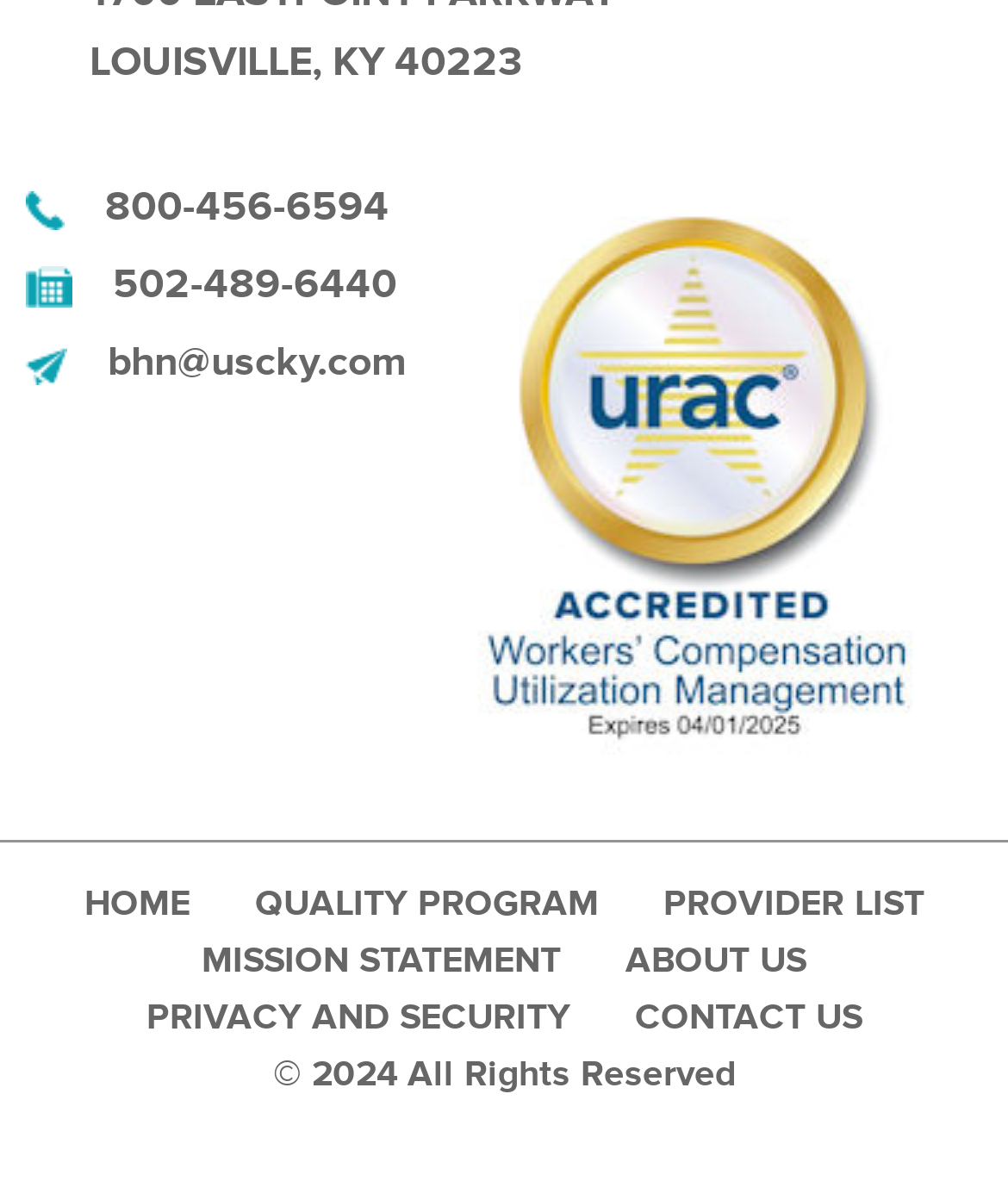Provide the bounding box coordinates of the UI element that matches the description: "Profiley".

None